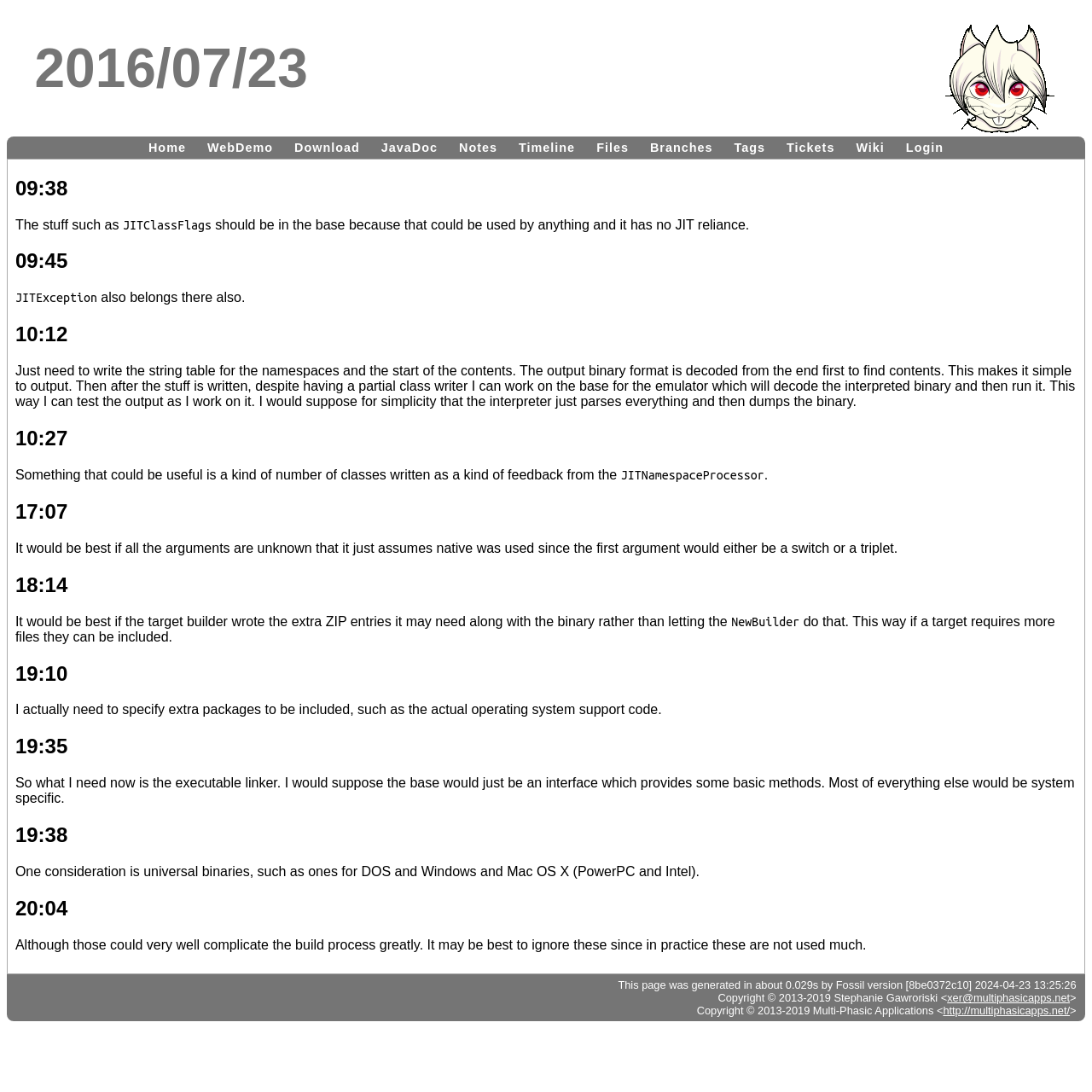What is the copyright information at the bottom of the webpage?
Based on the image, respond with a single word or phrase.

Copyright © 2013-2019